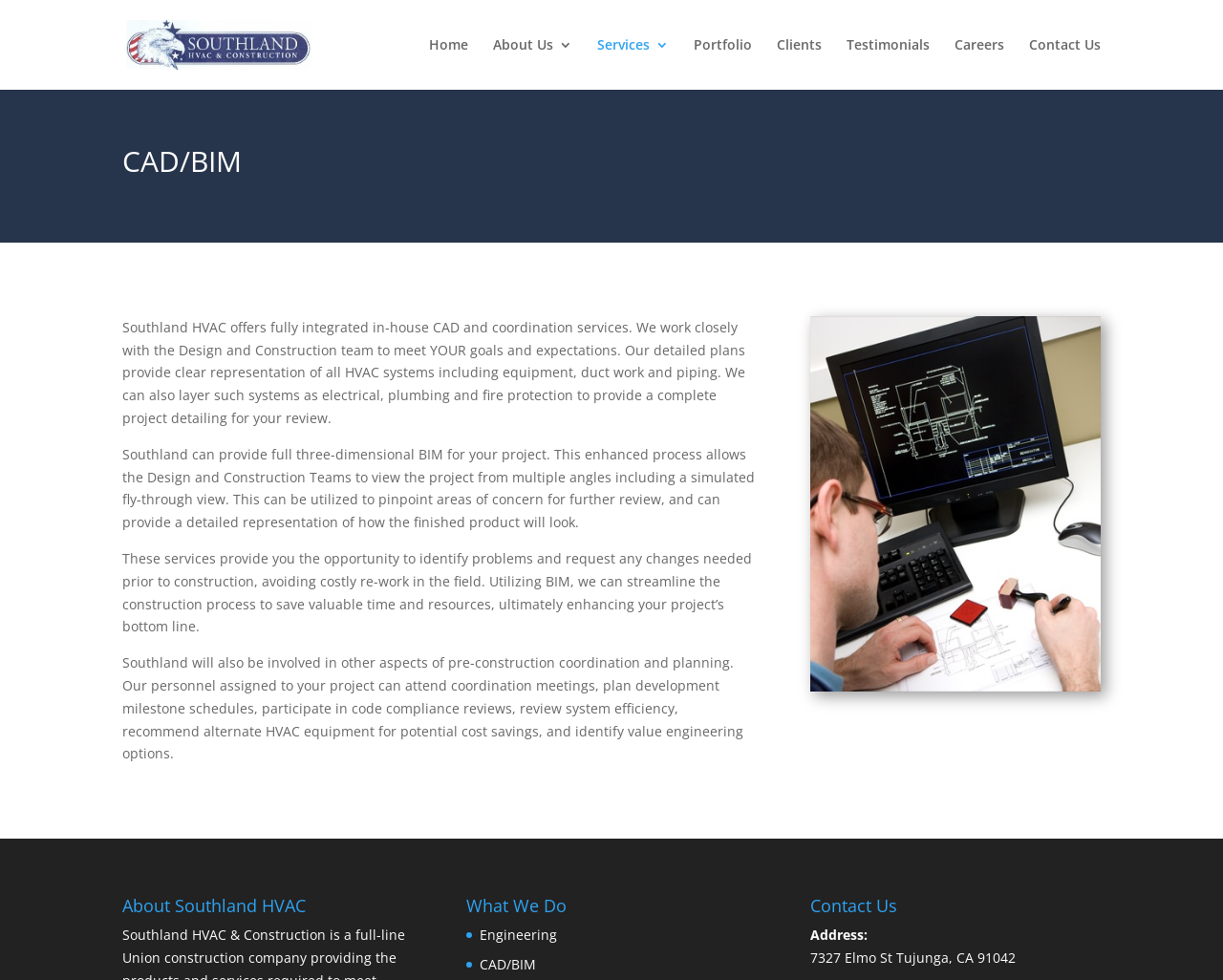Pinpoint the bounding box coordinates of the clickable area needed to execute the instruction: "Learn more about CAD/BIM". The coordinates should be specified as four float numbers between 0 and 1, i.e., [left, top, right, bottom].

[0.306, 0.15, 0.844, 0.189]